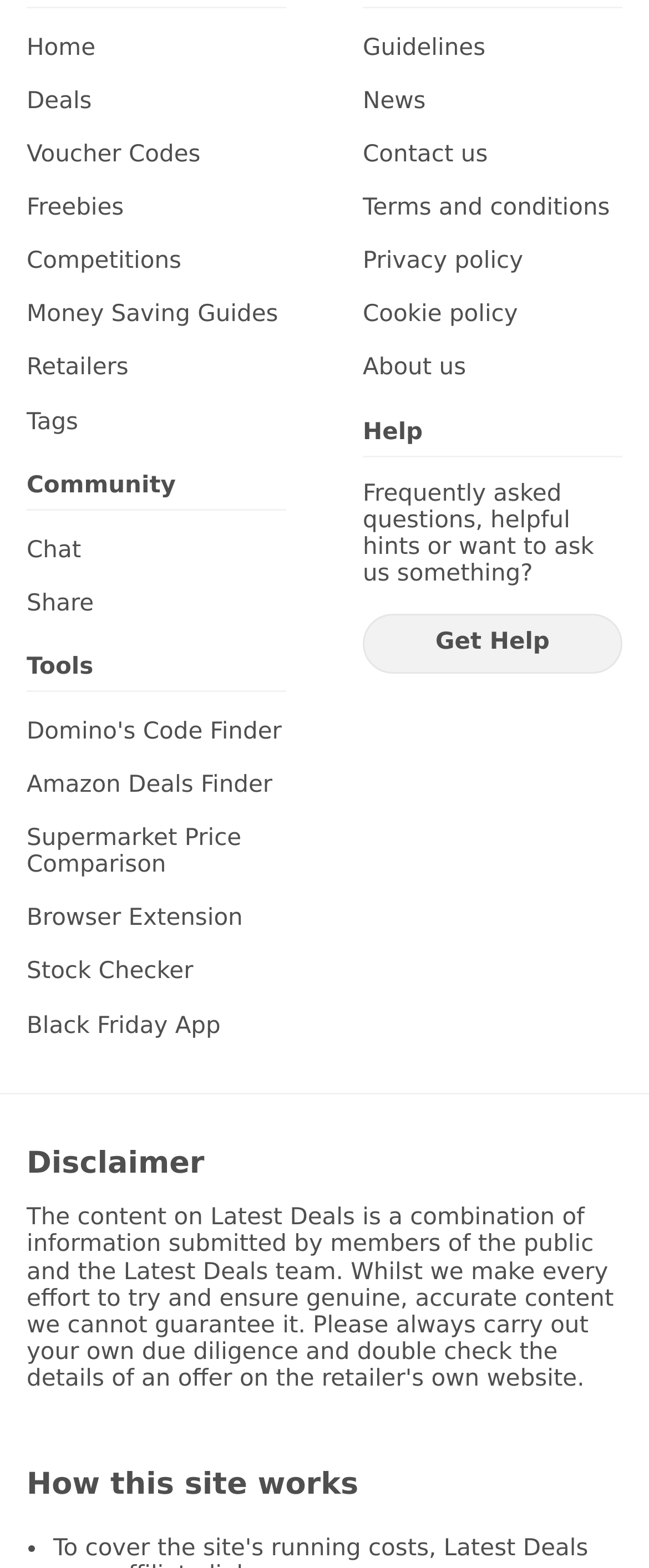Please predict the bounding box coordinates of the element's region where a click is necessary to complete the following instruction: "Browse Deals". The coordinates should be represented by four float numbers between 0 and 1, i.e., [left, top, right, bottom].

[0.041, 0.056, 0.441, 0.073]